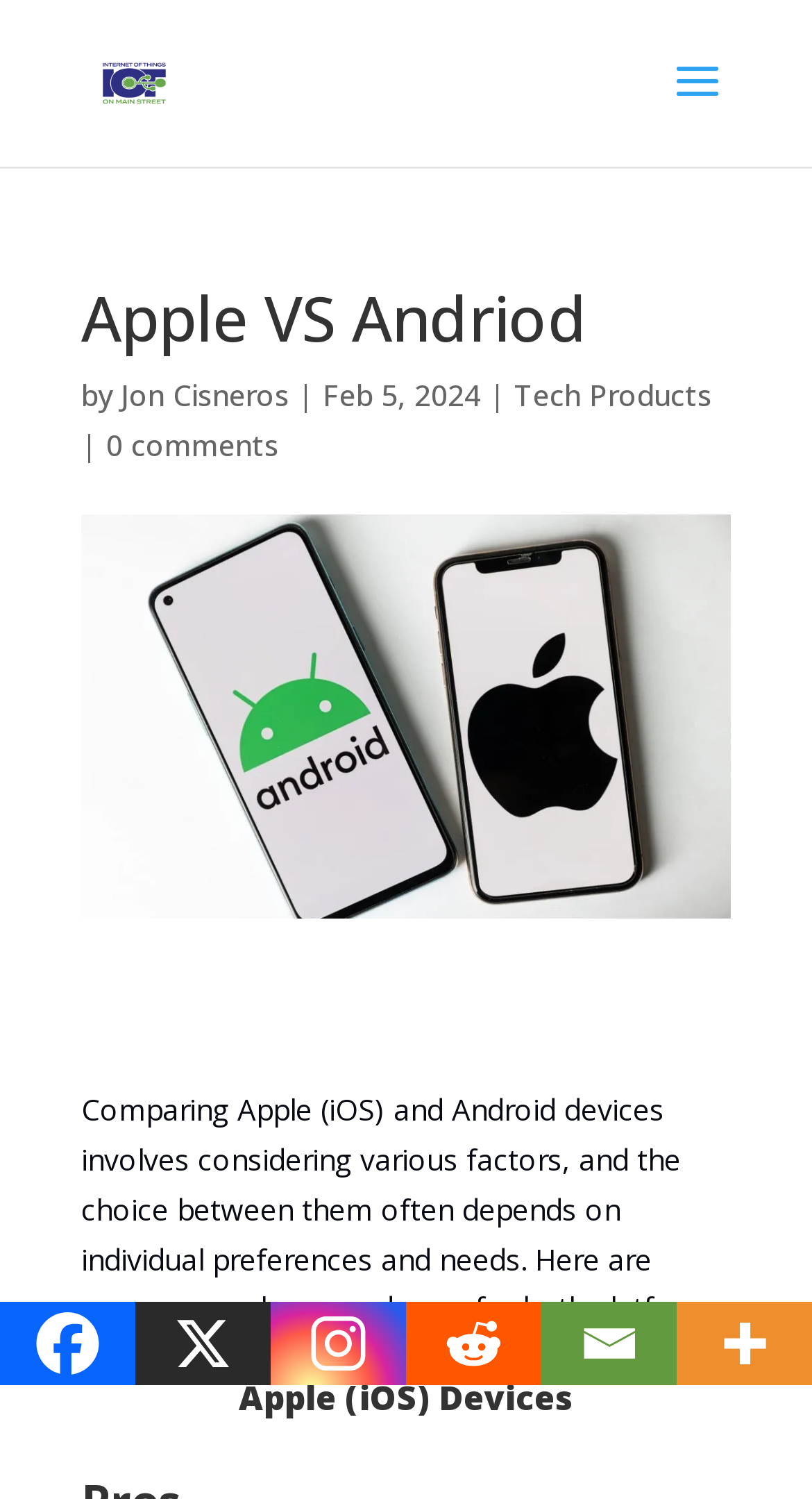Determine the bounding box coordinates for the area that should be clicked to carry out the following instruction: "Explore Tech Products".

[0.633, 0.25, 0.877, 0.277]